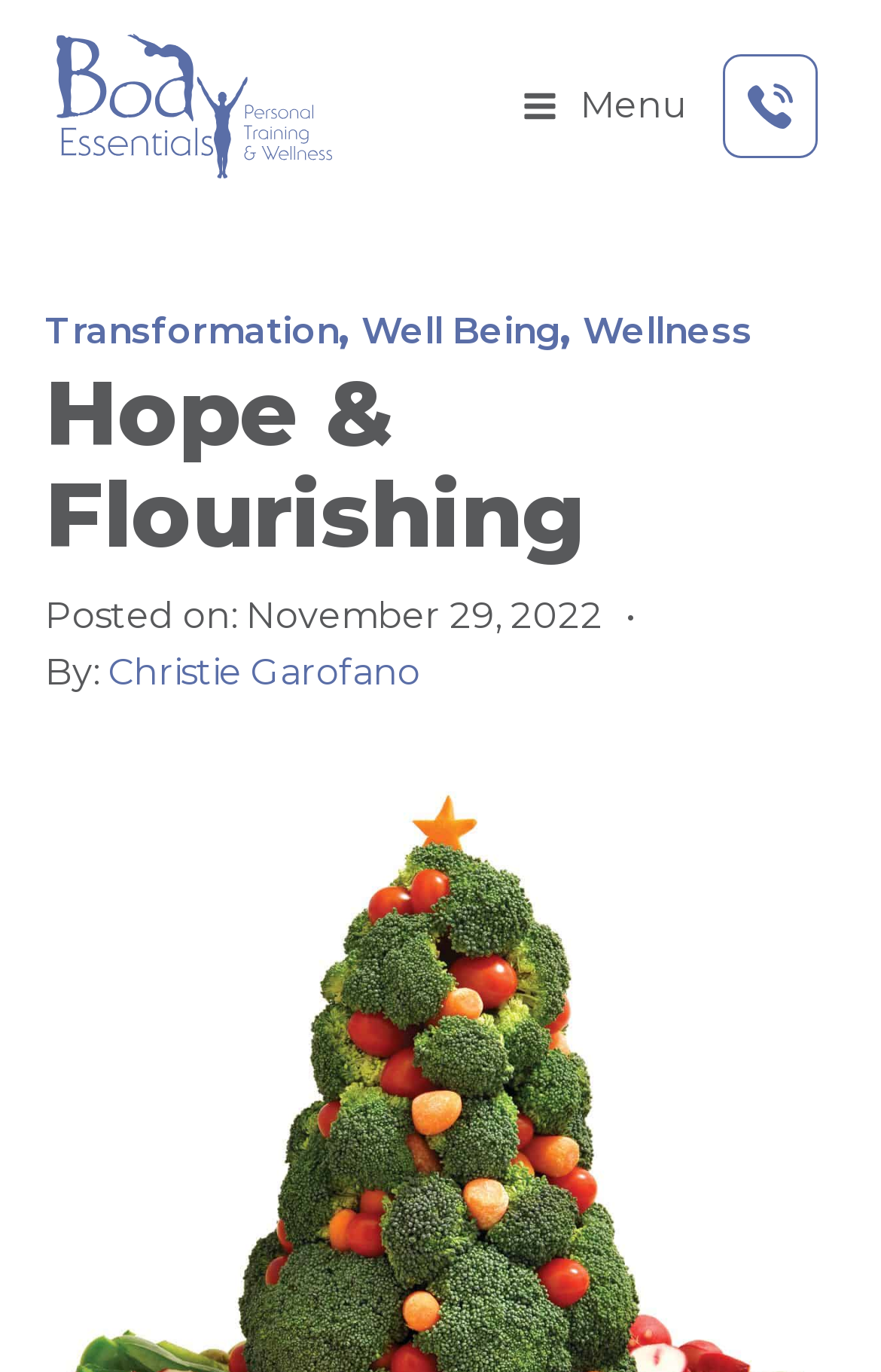Answer in one word or a short phrase: 
What are the categories listed on the top of the page?

Transformation, Well Being, Wellness